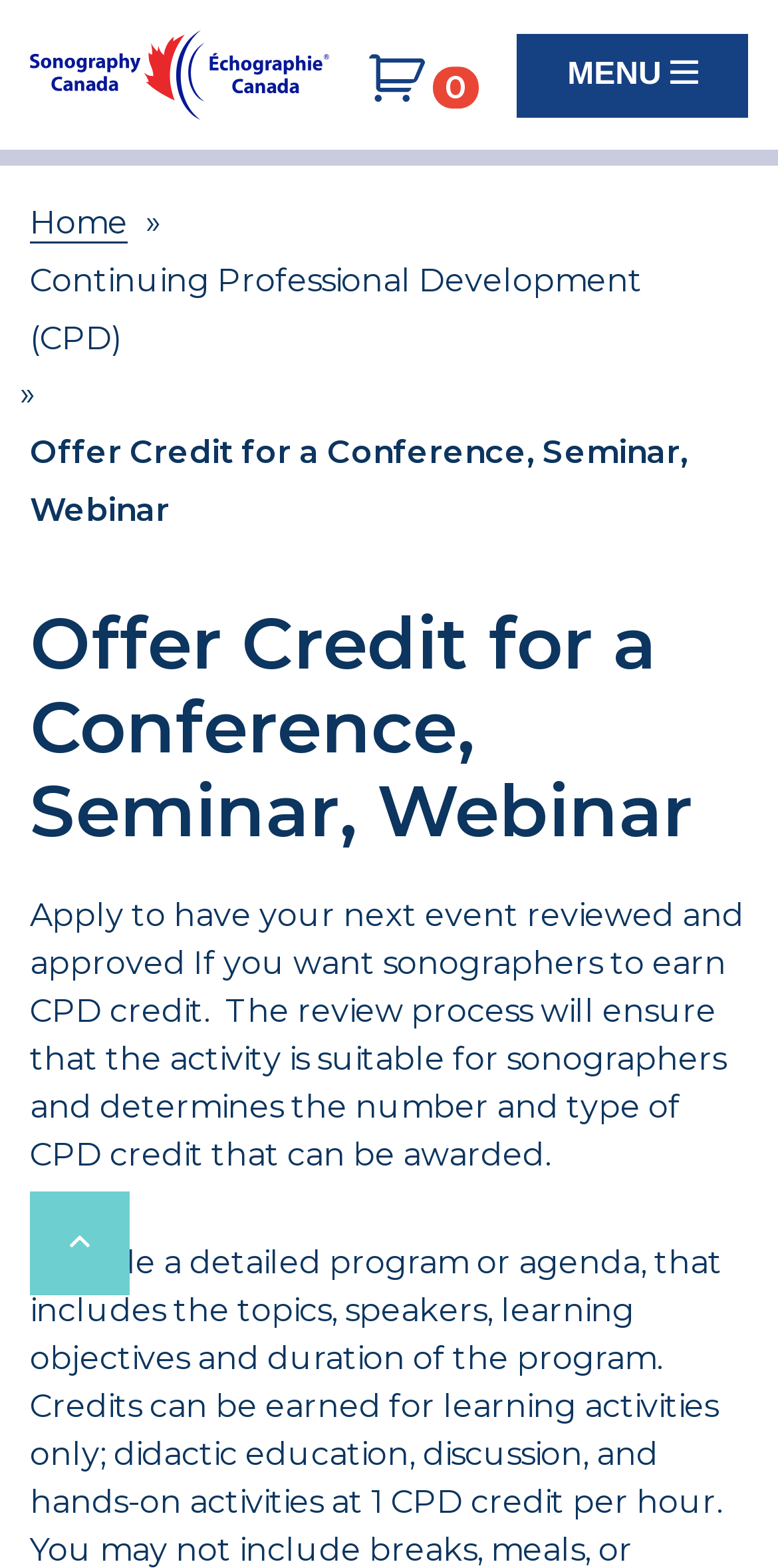Use a single word or phrase to respond to the question:
What is the name of the organization?

Sonography Canada